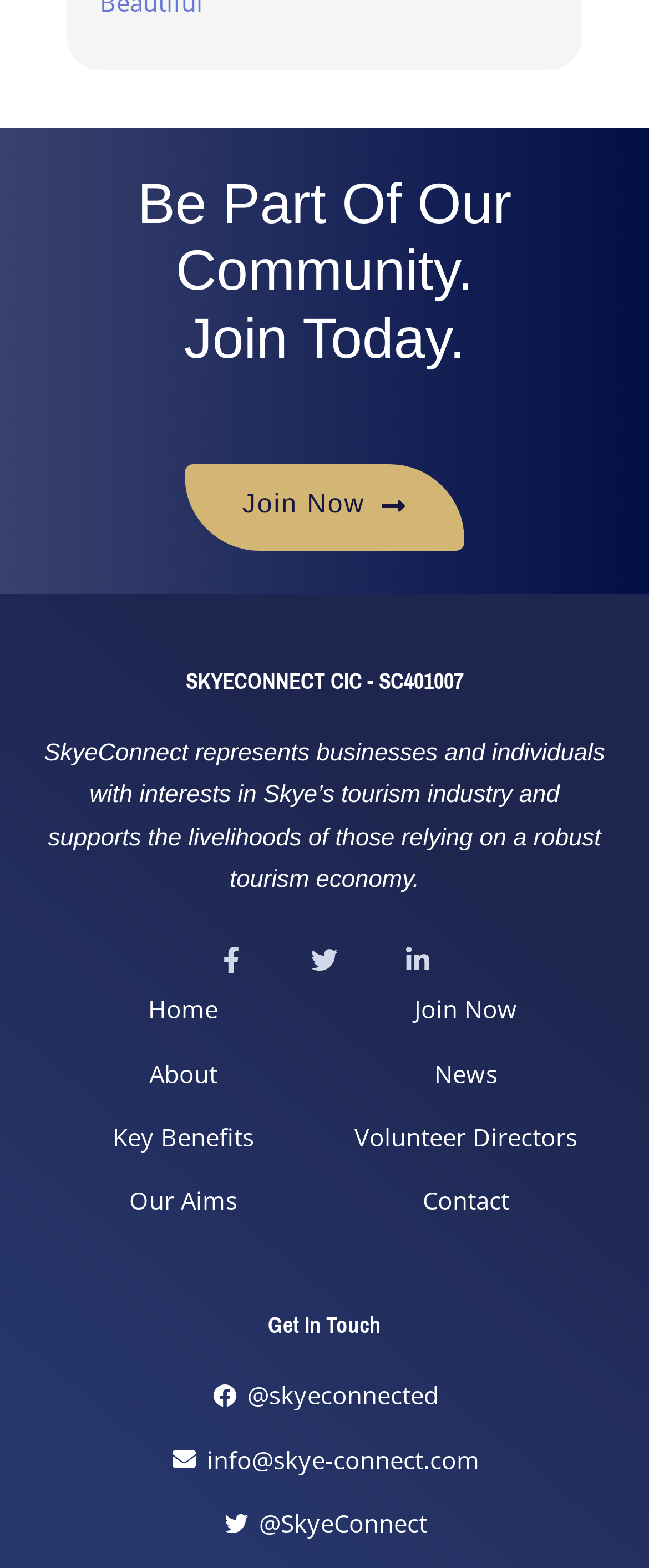Please specify the bounding box coordinates of the region to click in order to perform the following instruction: "Contact via email".

[0.064, 0.918, 0.936, 0.943]